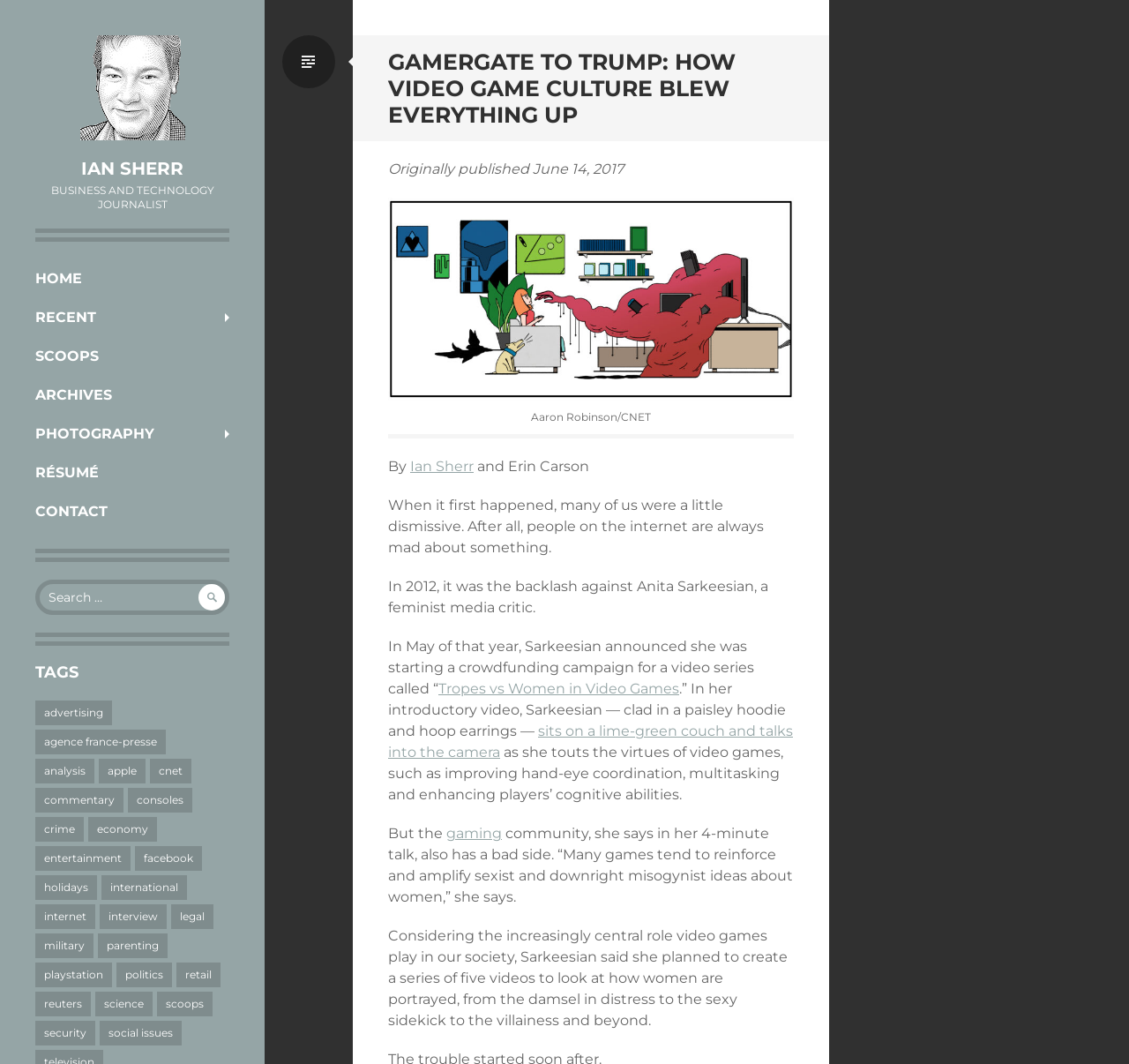Specify the bounding box coordinates of the element's region that should be clicked to achieve the following instruction: "View photography". The bounding box coordinates consist of four float numbers between 0 and 1, in the format [left, top, right, bottom].

[0.0, 0.39, 0.234, 0.426]